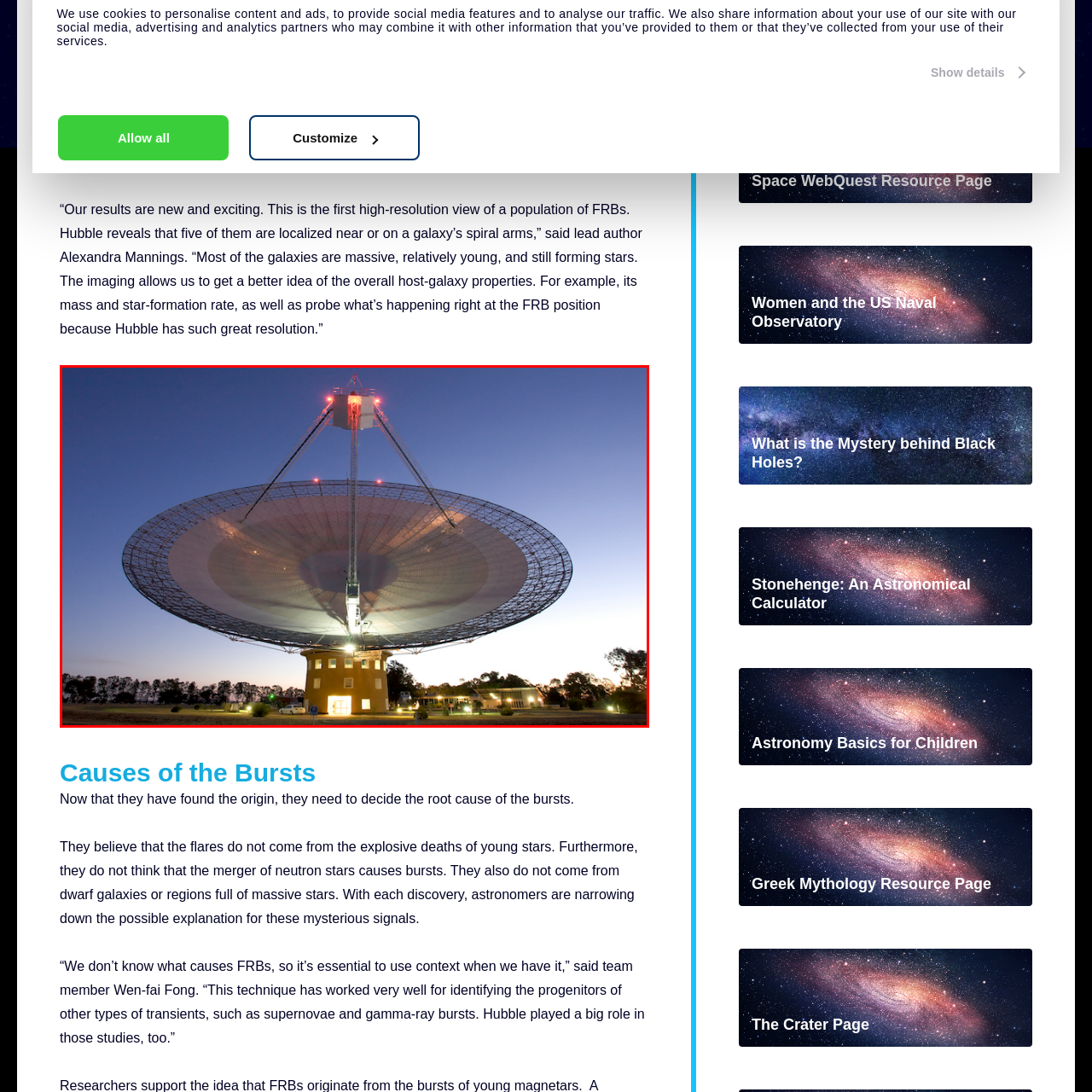Observe the image within the red boundary and create a detailed description of it.

The image features a large radio telescope under a twilight sky, showcasing the impressive engineering of the structure. The circular dish, made of a mesh material, is supported by a central tower equipped with red lights at the top, contributing to its distinctive appearance against the evening backdrop. The facility beneath the dish is visible, likely housing equipment and personnel involved in astronomical research. This imagery is connected to recent studies in astrophysics, including investigations into cosmic phenomena such as Fast Radio Bursts (FRBs), which have been localized to their host galaxies using advanced technologies like Hubble's Wide Field Camera. The radio telescope plays a crucial role in expanding our understanding of the universe, particularly in identifying the origins of such enigmatic signals.